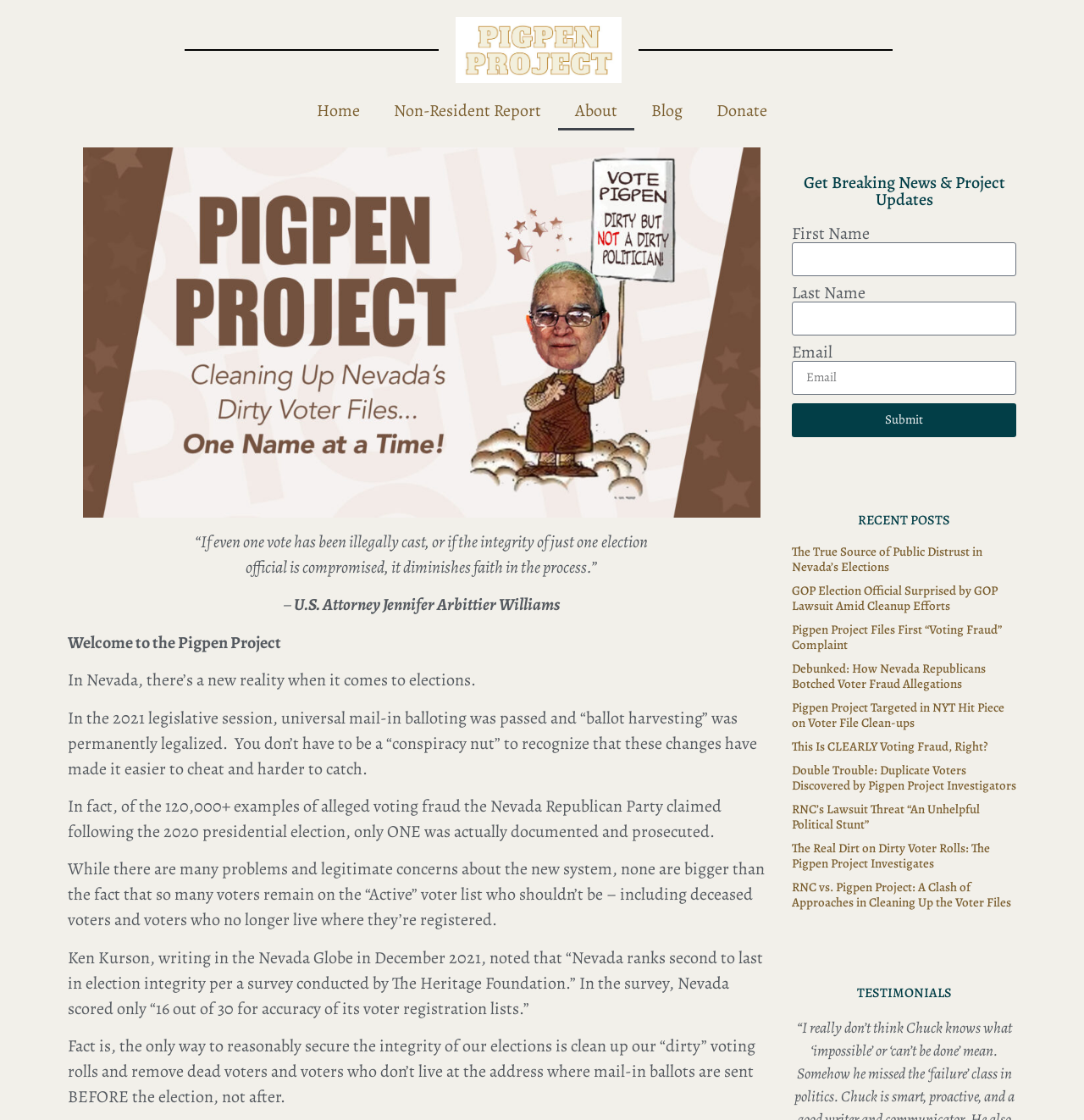Please provide a comprehensive answer to the question based on the screenshot: Who is quoted in the introductory text?

I read the introductory text and saw that it quotes someone. The quote is attributed to U.S. Attorney Jennifer Arbittier Williams.